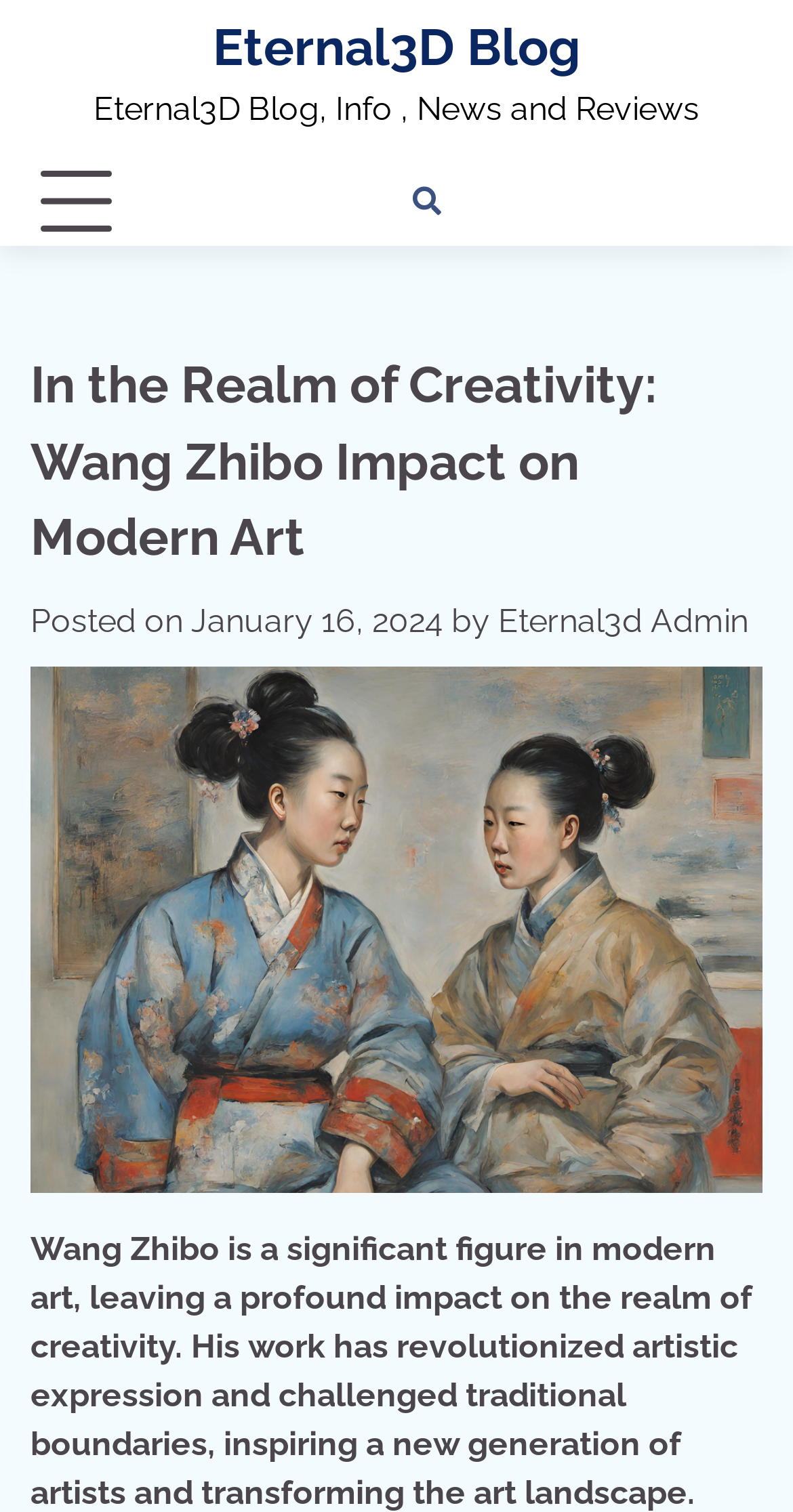Please provide a comprehensive response to the question based on the details in the image: What is the name of the blog?

I found the answer by looking at the top-left corner of the webpage, where it says 'Eternal3D Blog' in a prominent font, indicating that it's the name of the blog.